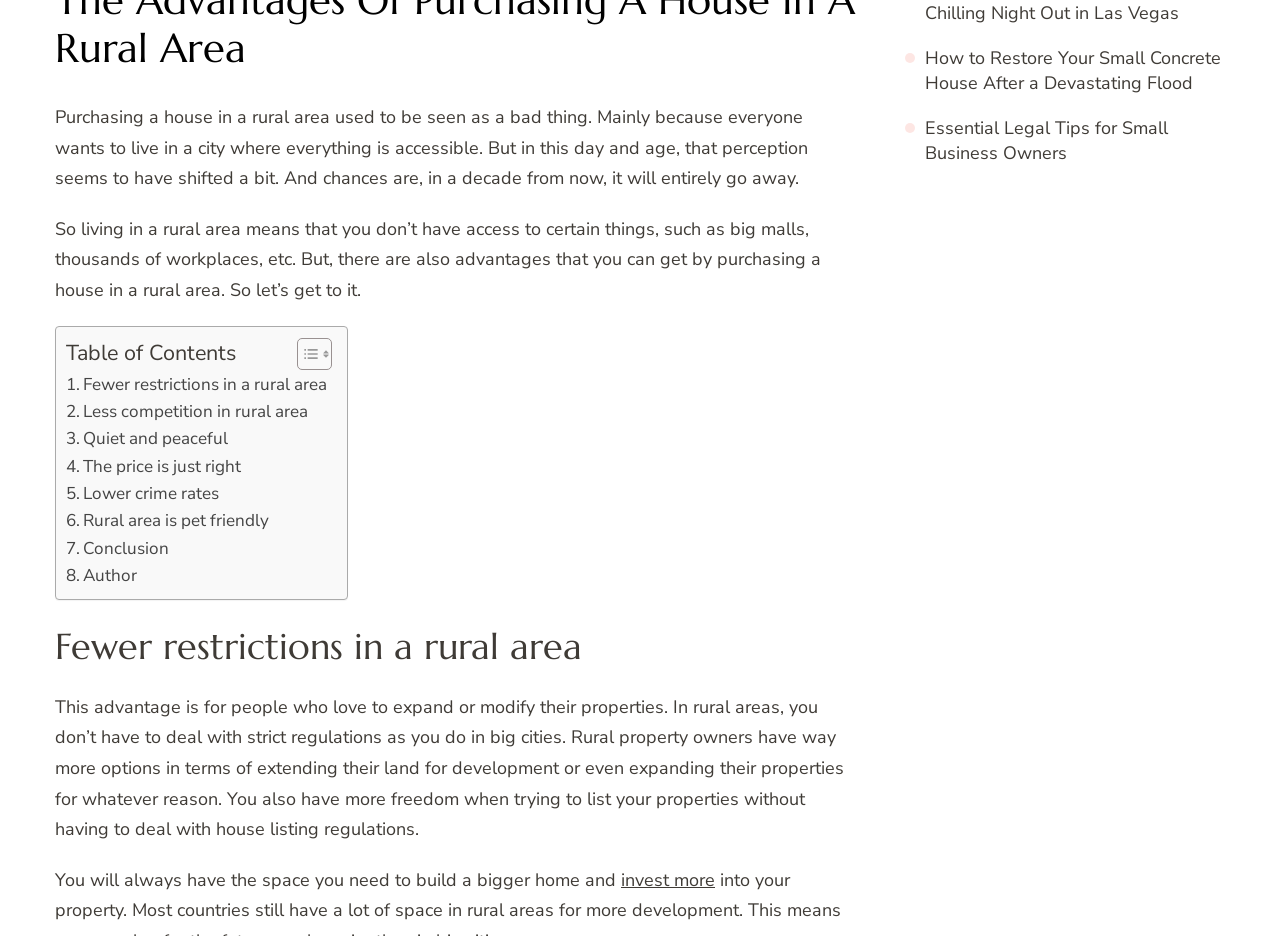Please find the bounding box coordinates for the clickable element needed to perform this instruction: "Read about fewer restrictions in a rural area".

[0.052, 0.396, 0.256, 0.425]